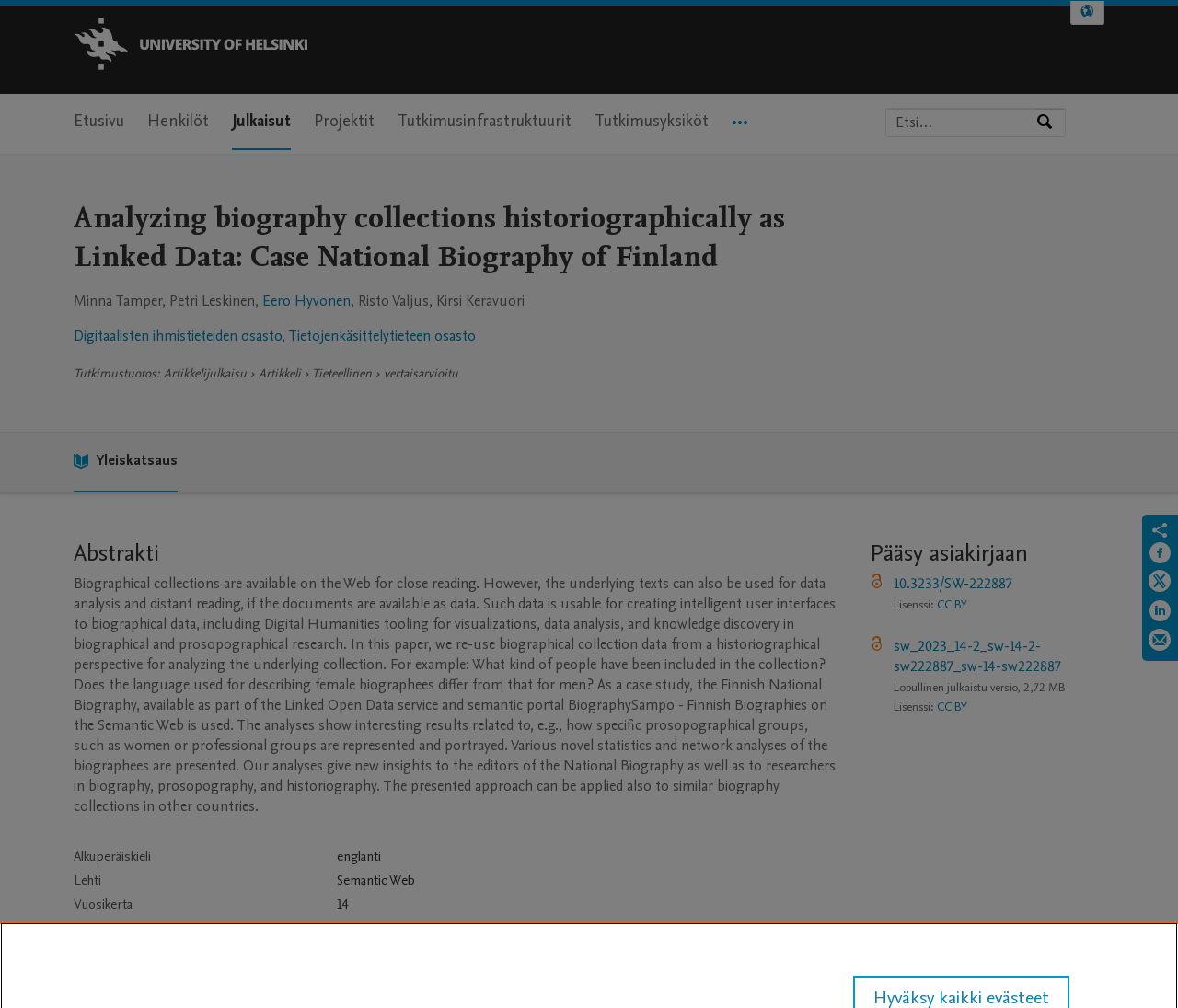What is the title of the publication?
Refer to the screenshot and answer in one word or phrase.

Analyzing biography collections historiographically as Linked Data